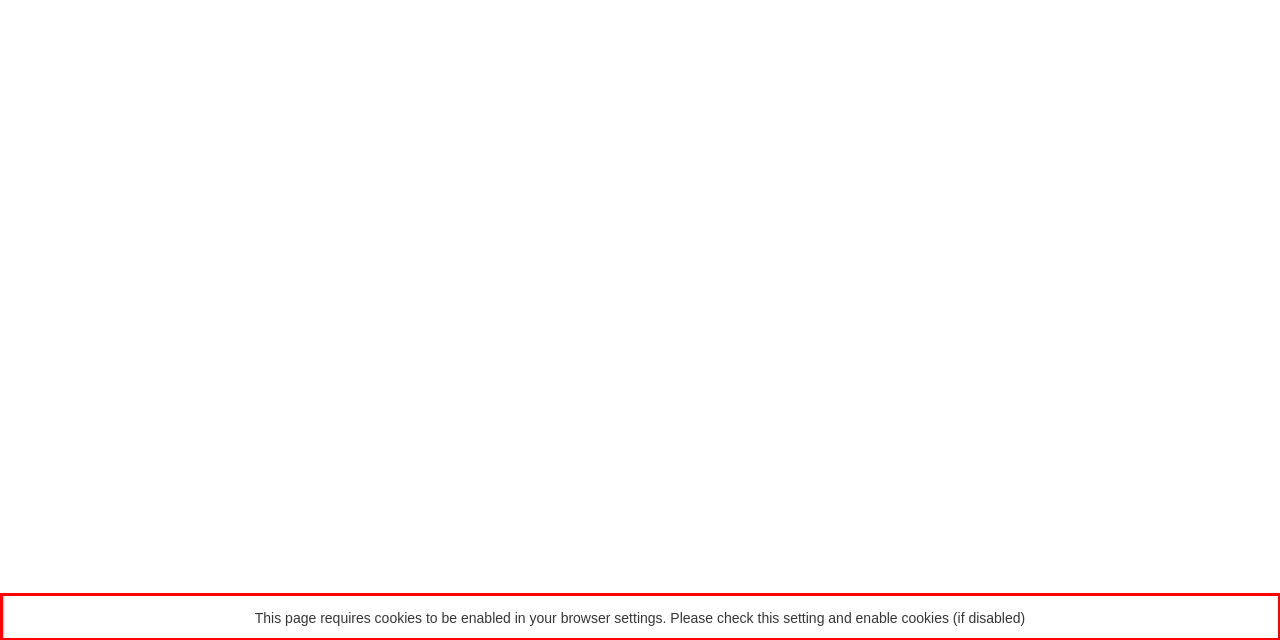Please extract the text content from the UI element enclosed by the red rectangle in the screenshot.

This page requires cookies to be enabled in your browser settings. Please check this setting and enable cookies (if disabled)